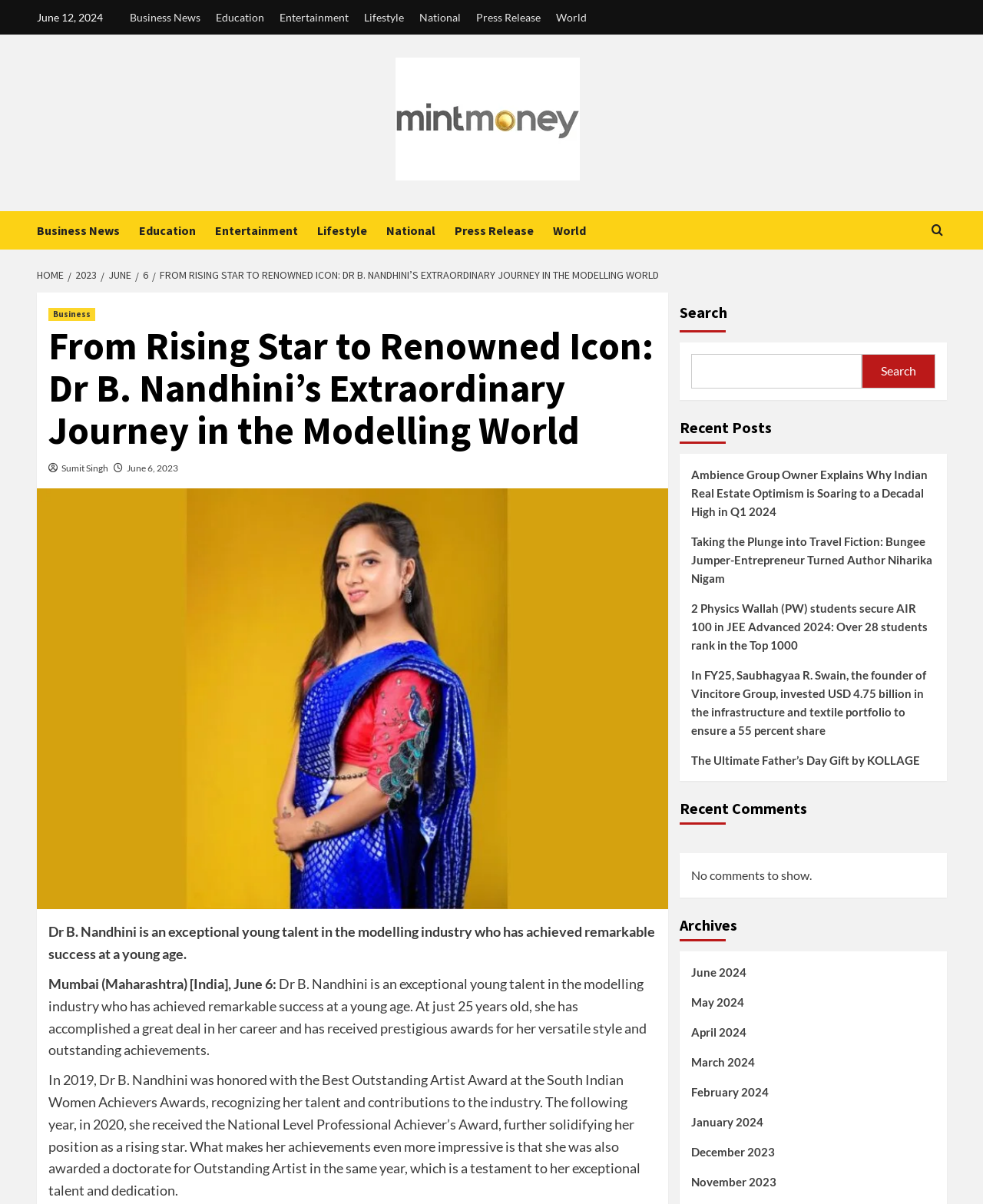Highlight the bounding box coordinates of the element that should be clicked to carry out the following instruction: "Read the article about Ambience Group Owner". The coordinates must be given as four float numbers ranging from 0 to 1, i.e., [left, top, right, bottom].

[0.703, 0.386, 0.951, 0.442]